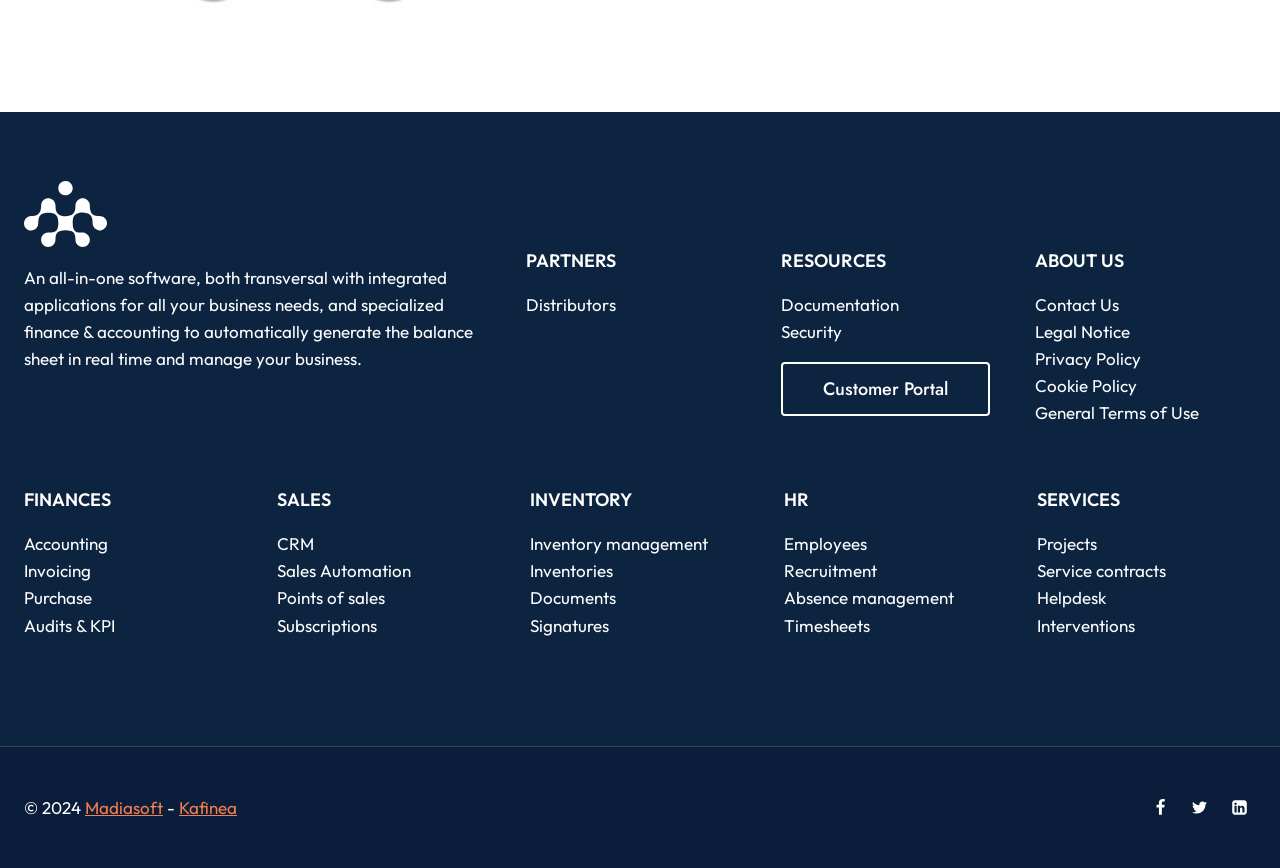Find the bounding box coordinates for the HTML element described in this sentence: "Service contracts". Provide the coordinates as four float numbers between 0 and 1, in the format [left, top, right, bottom].

[0.81, 0.646, 0.911, 0.67]